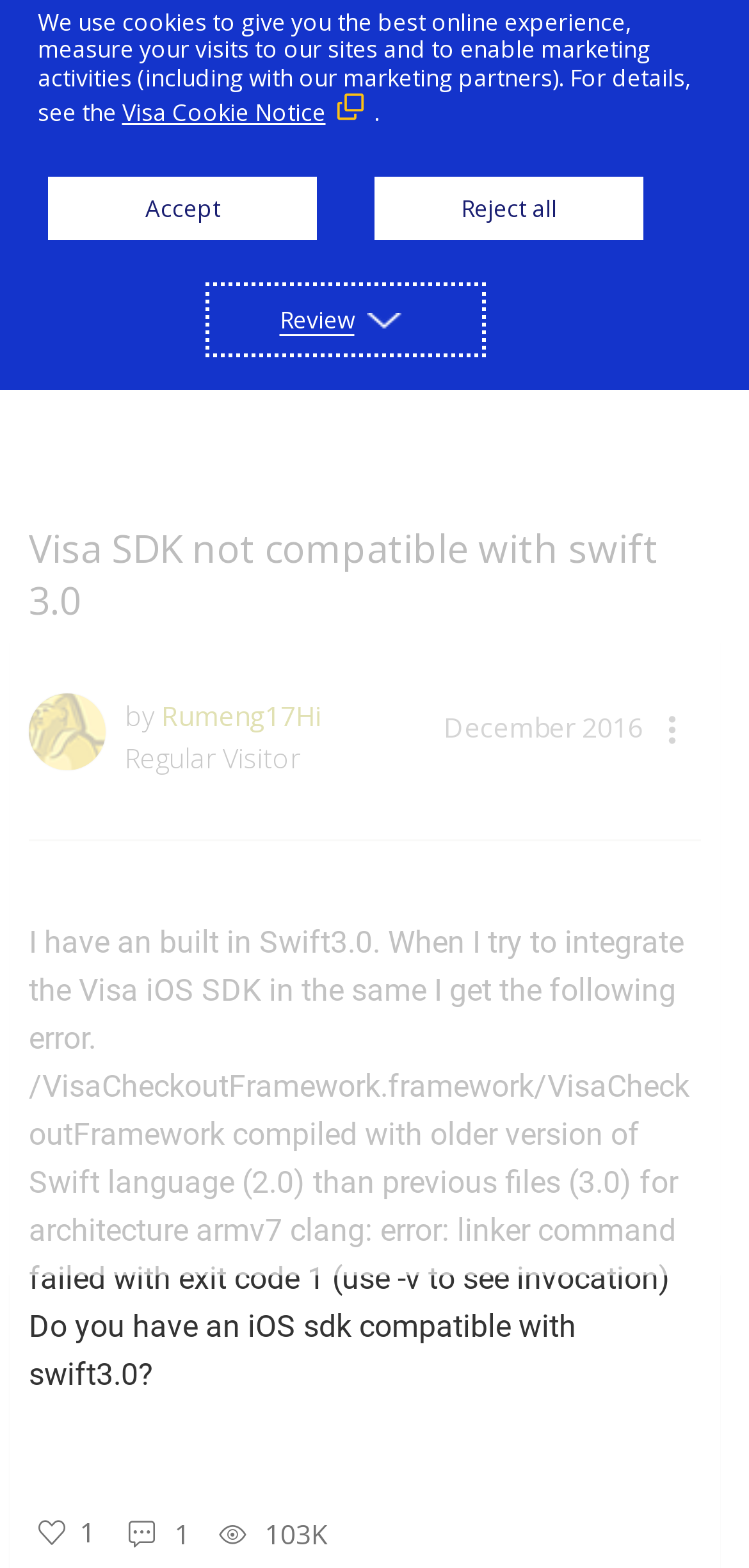Find the bounding box coordinates of the clickable region needed to perform the following instruction: "Go to Implementation & API Sample Code". The coordinates should be provided as four float numbers between 0 and 1, i.e., [left, top, right, bottom].

[0.038, 0.163, 0.664, 0.186]